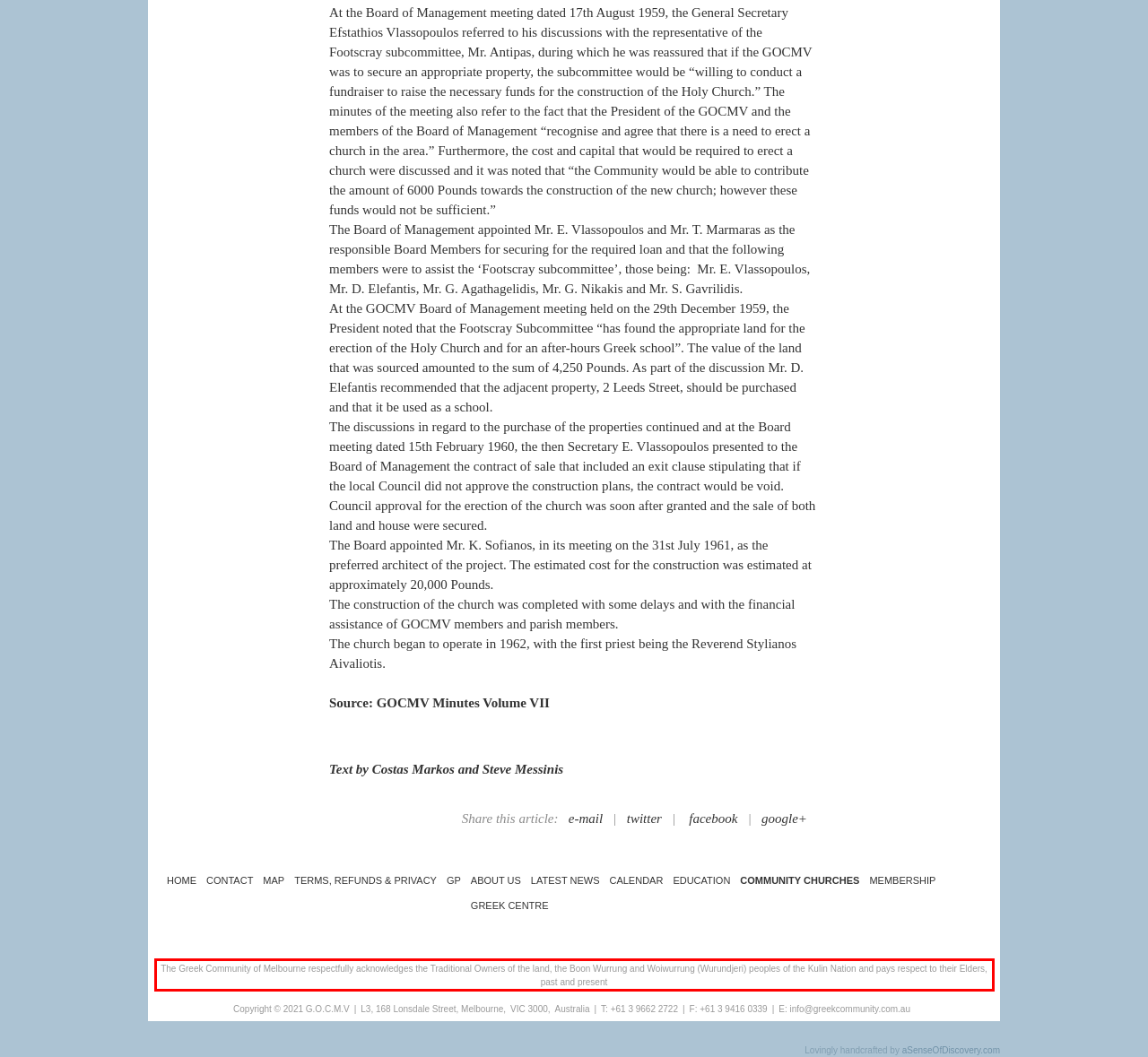Your task is to recognize and extract the text content from the UI element enclosed in the red bounding box on the webpage screenshot.

The Greek Community of Melbourne respectfully acknowledges the Traditional Owners of the land, the Boon Wurrung and Woiwurrung (Wurundjeri) peoples of the Kulin Nation and pays respect to their Elders, past and present